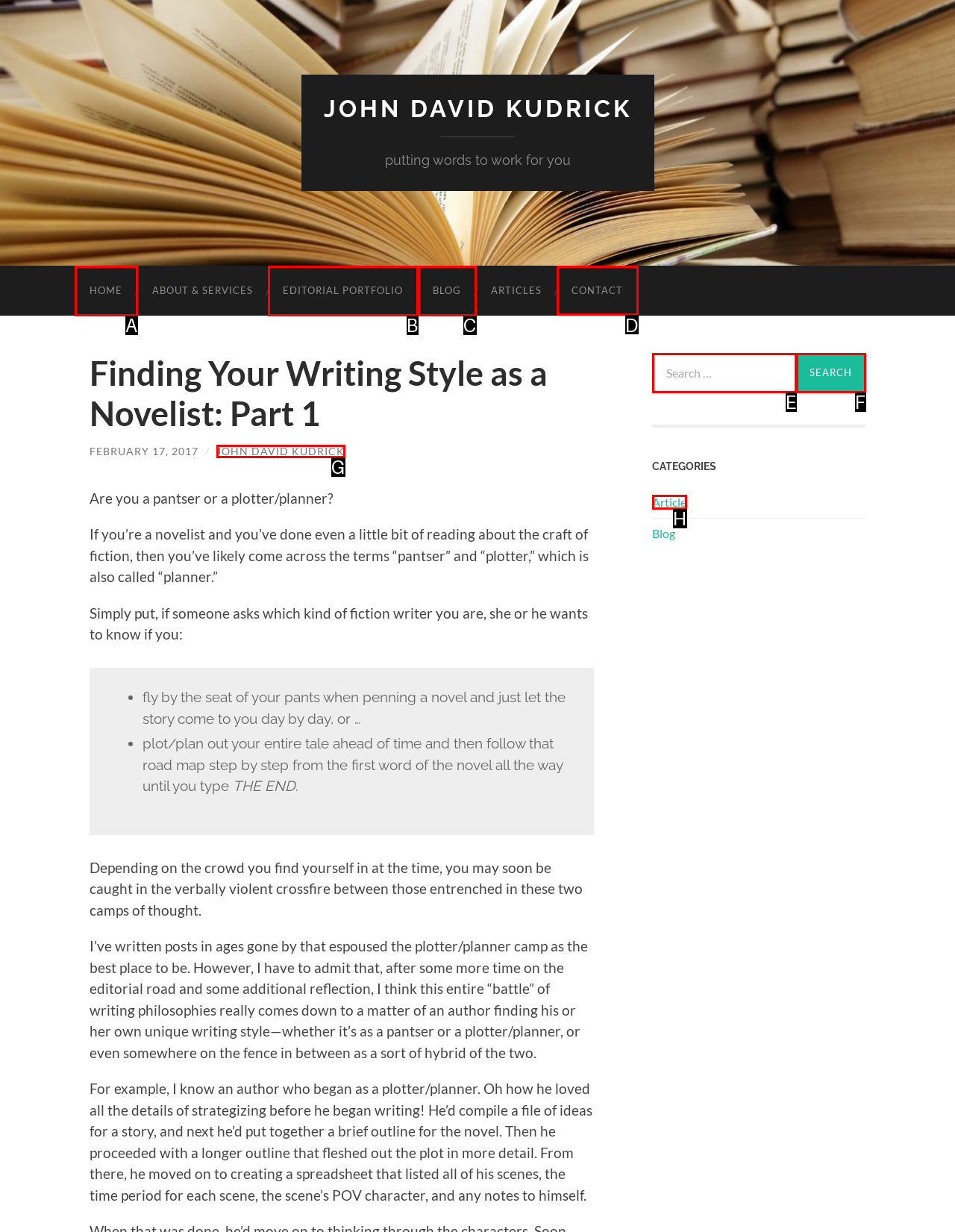Point out the correct UI element to click to carry out this instruction: Contact the author
Answer with the letter of the chosen option from the provided choices directly.

D